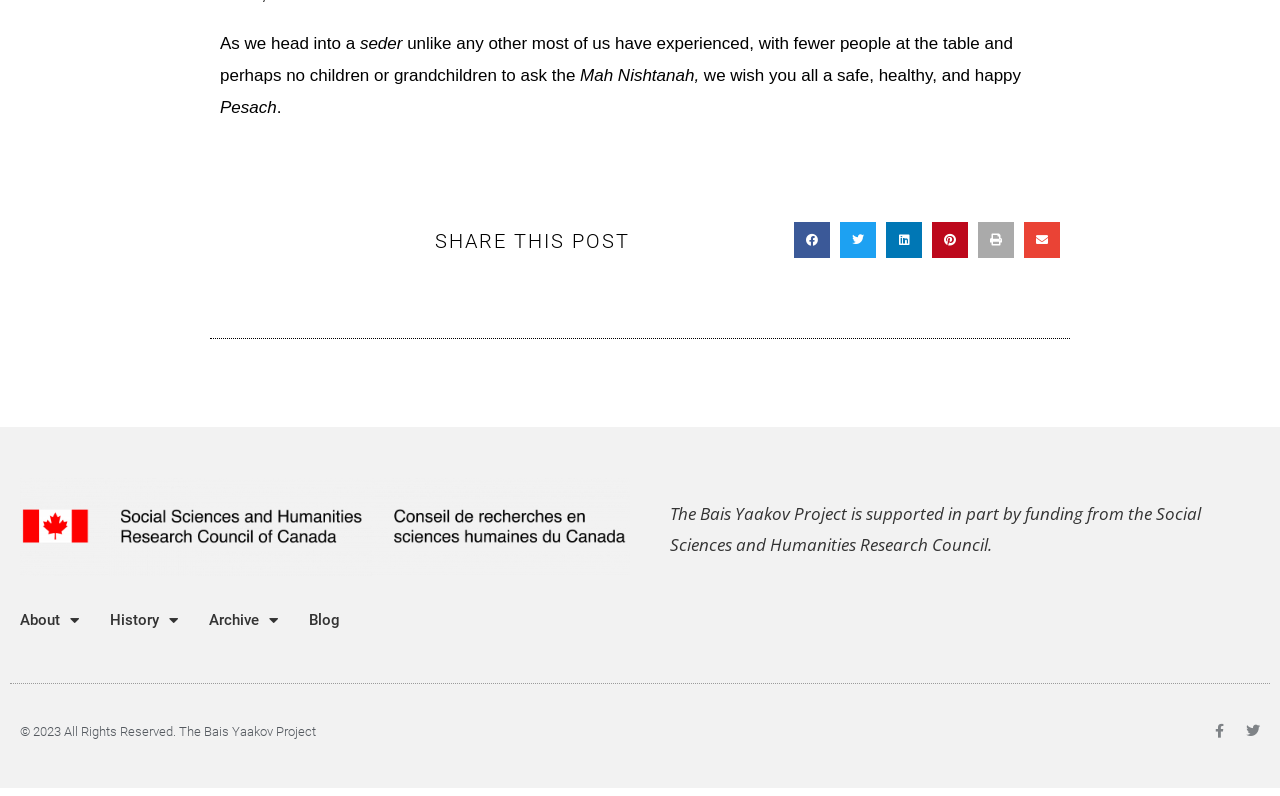What is the copyright year mentioned at the bottom of the webpage?
Provide a comprehensive and detailed answer to the question.

The webpage mentions '© 2023 All Rights Reserved' at the bottom, which indicates that the copyright year is 2023.